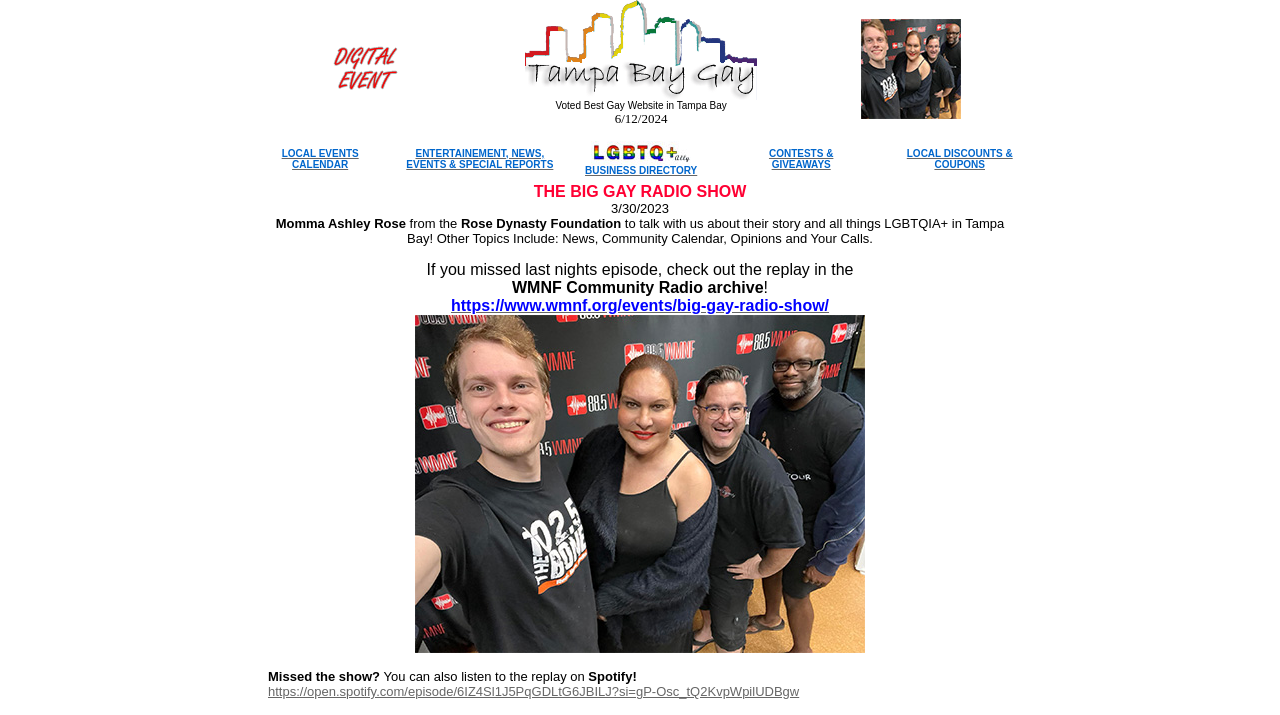Identify the bounding box coordinates for the element that needs to be clicked to fulfill this instruction: "Explore business directory". Provide the coordinates in the format of four float numbers between 0 and 1: [left, top, right, bottom].

[0.457, 0.224, 0.545, 0.248]